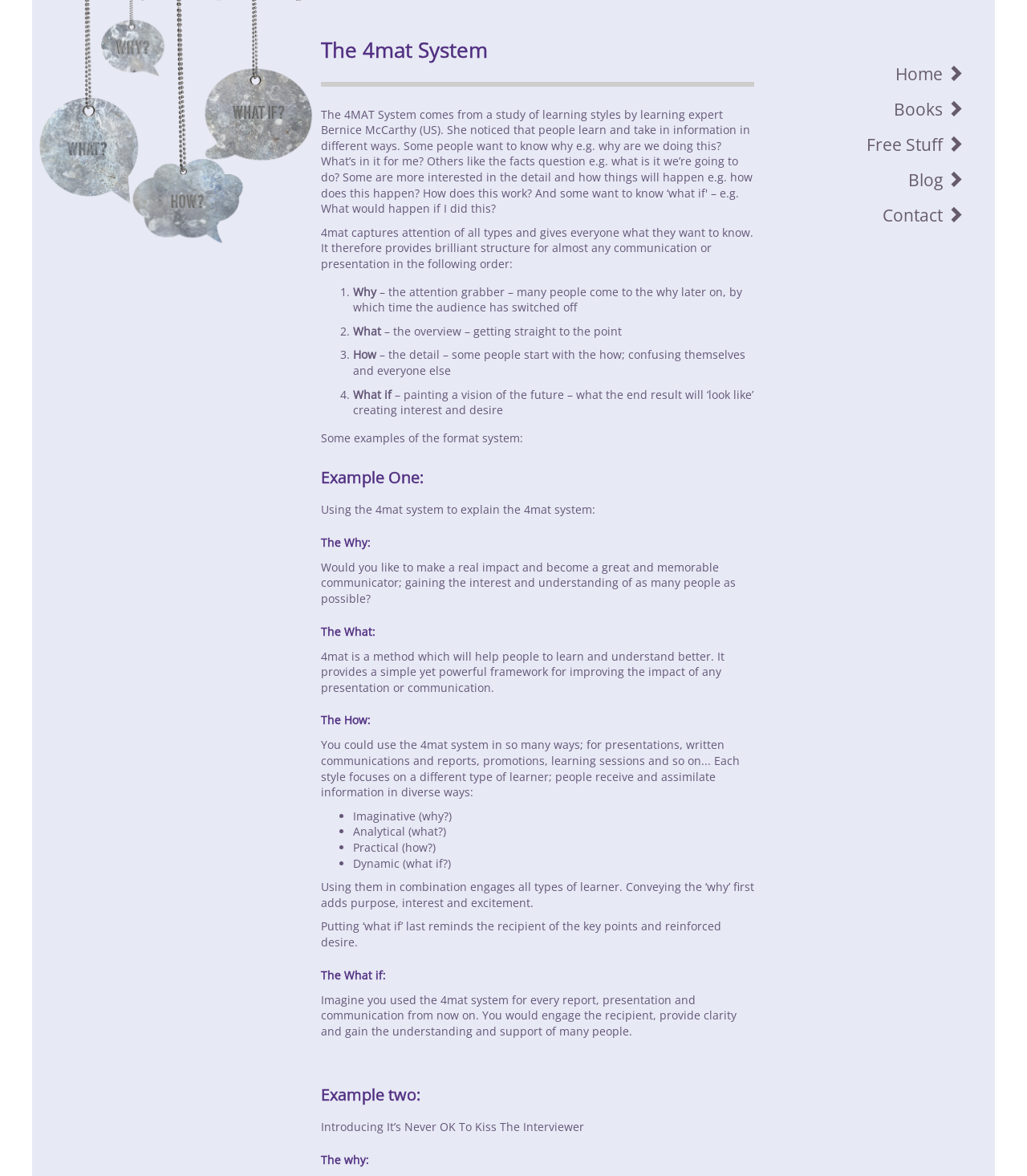Determine the bounding box coordinates for the UI element matching this description: "Free Stuff".

[0.839, 0.103, 0.944, 0.143]